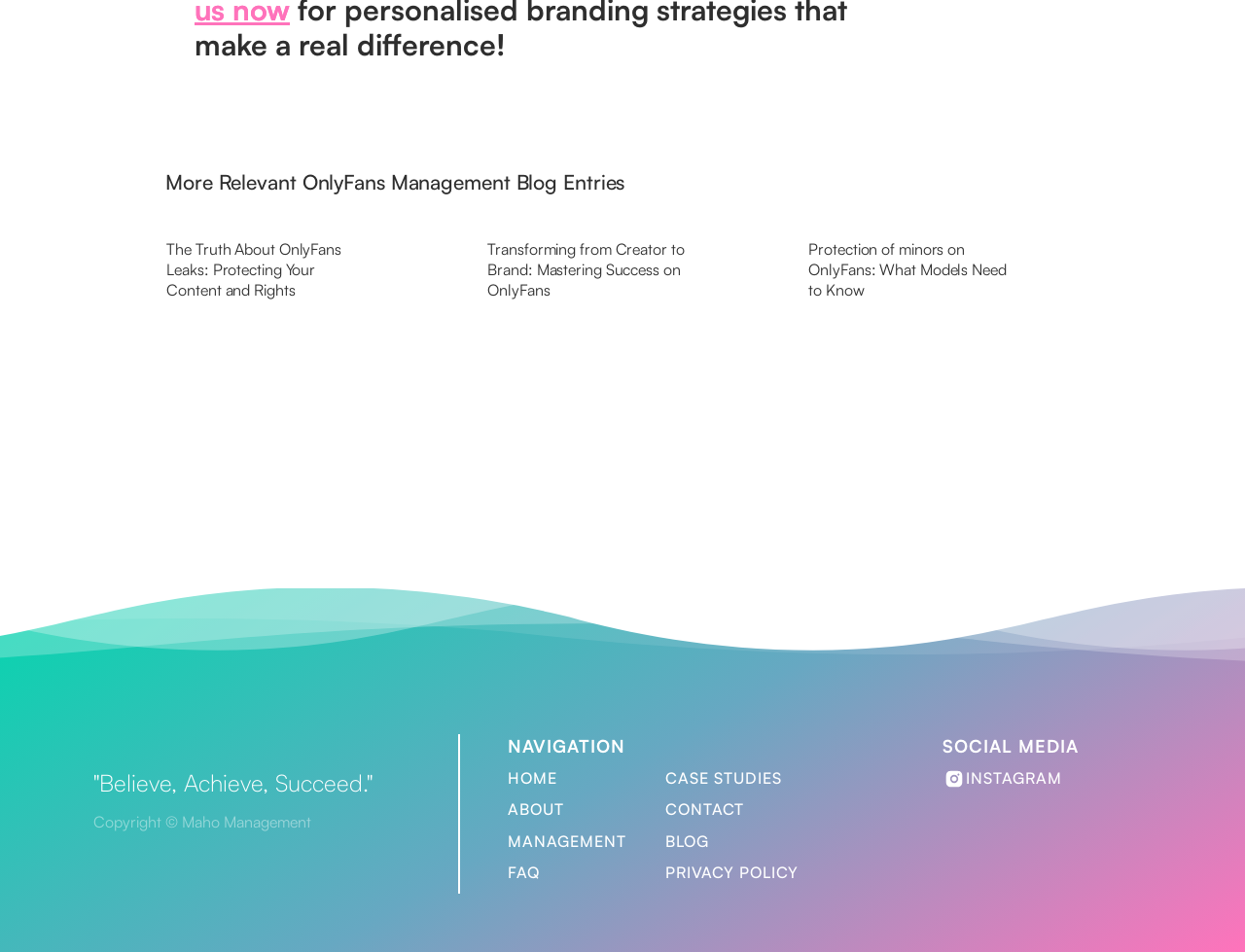Determine the bounding box coordinates for the area that needs to be clicked to fulfill this task: "Read the blog post about protecting content and rights on OnlyFans". The coordinates must be given as four float numbers between 0 and 1, i.e., [left, top, right, bottom].

[0.125, 0.235, 0.359, 0.294]